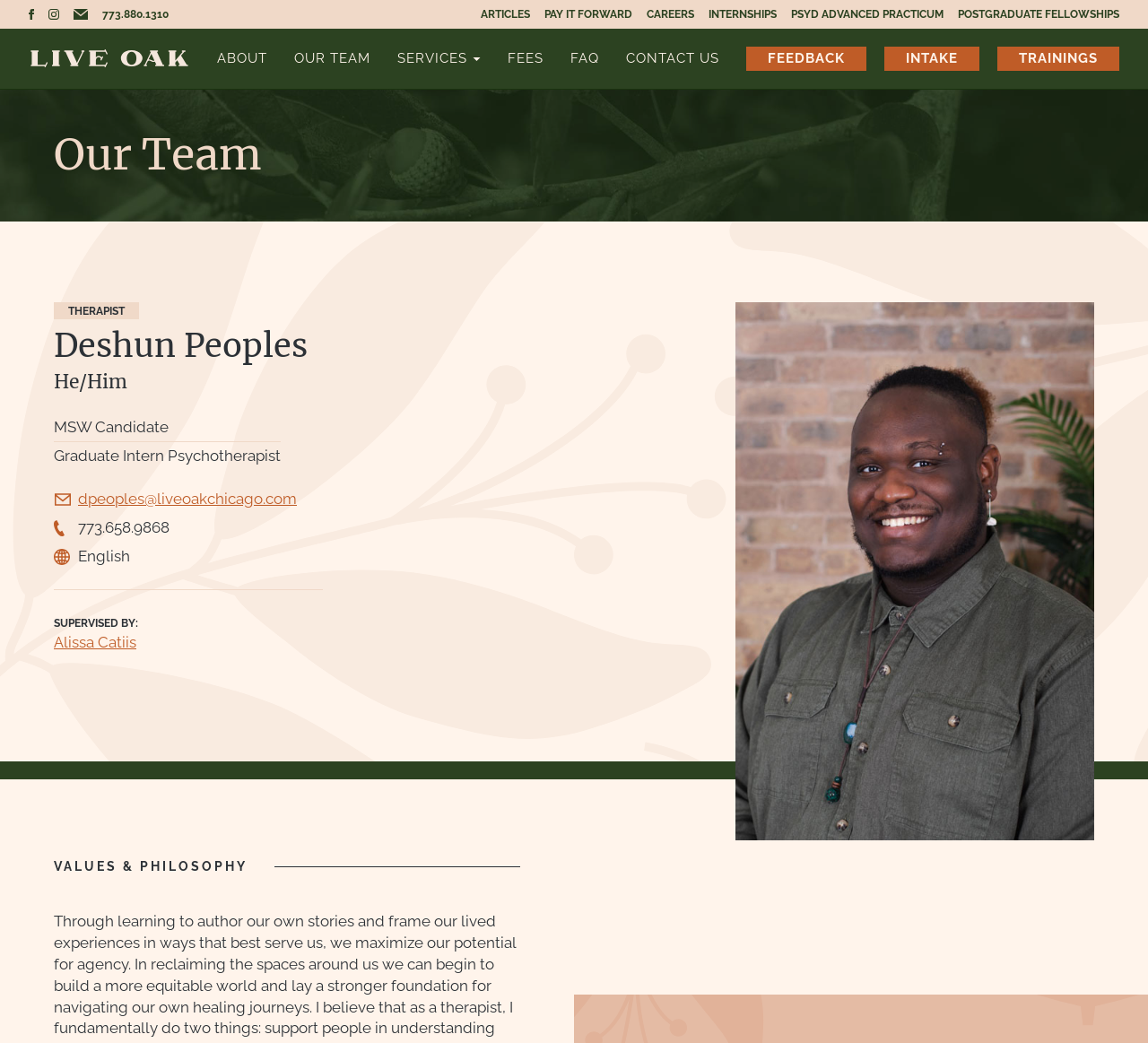Given the content of the image, can you provide a detailed answer to the question?
What is the phone number of Live Oak Chicago?

I found the answer by looking at the link '773.880.1310' which is likely to be the phone number of Live Oak Chicago.